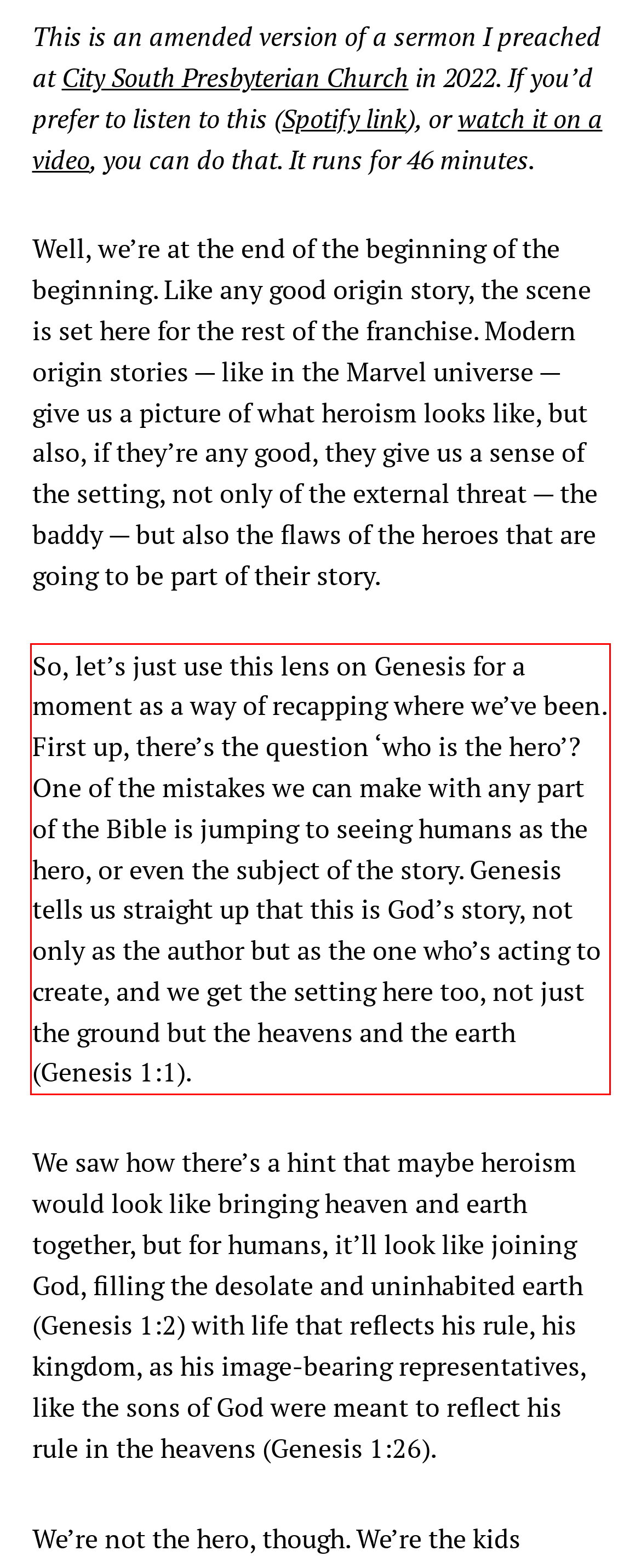You are given a screenshot showing a webpage with a red bounding box. Perform OCR to capture the text within the red bounding box.

So, let’s just use this lens on Genesis for a moment as a way of recapping where we’ve been. First up, there’s the question ‘who is the hero’? One of the mistakes we can make with any part of the Bible is jumping to seeing humans as the hero, or even the subject of the story. Genesis tells us straight up that this is God’s story, not only as the author but as the one who’s acting to create, and we get the setting here too, not just the ground but the heavens and the earth (Genesis 1:1).